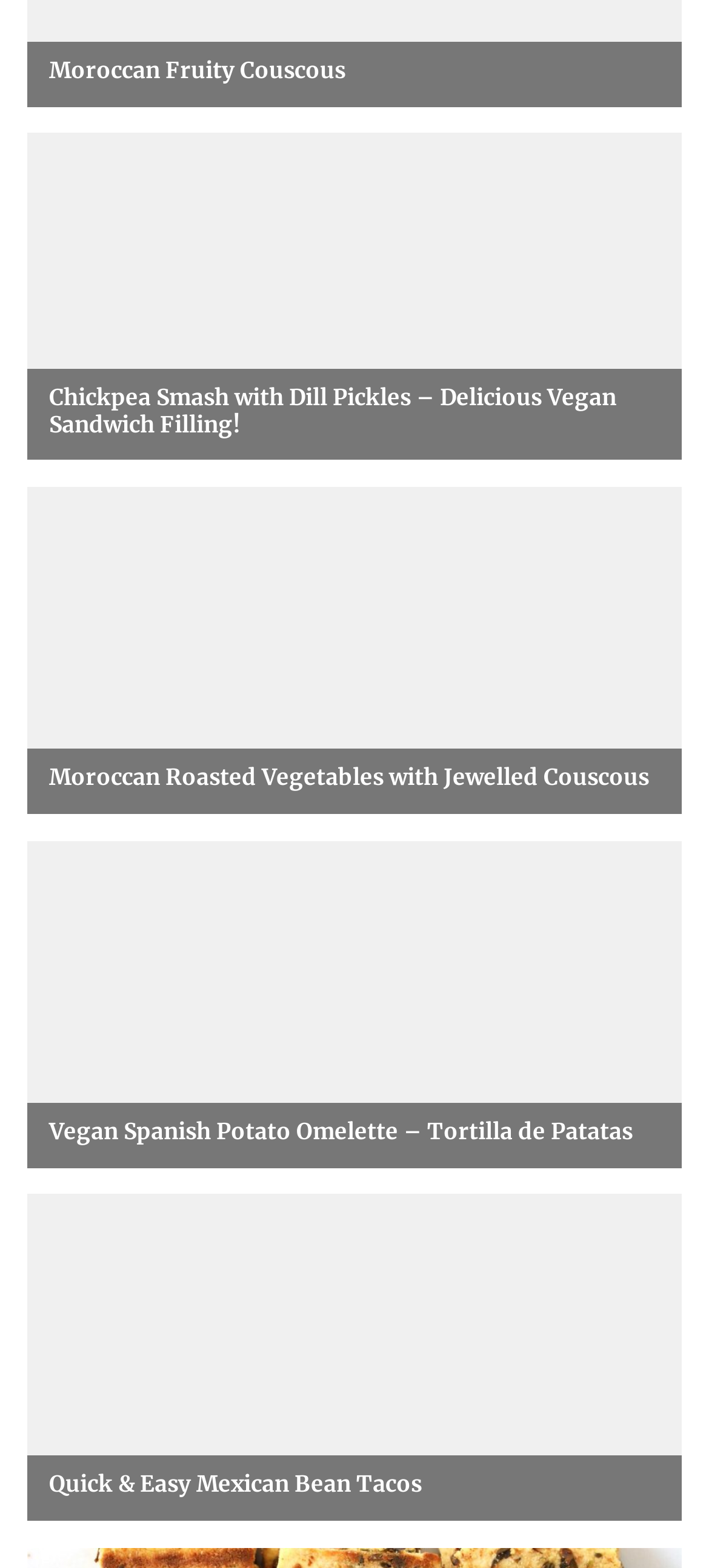Please identify the bounding box coordinates of the element I should click to complete this instruction: 'learn about Vegan Spanish Potato Omelette'. The coordinates should be given as four float numbers between 0 and 1, like this: [left, top, right, bottom].

[0.07, 0.714, 0.93, 0.73]